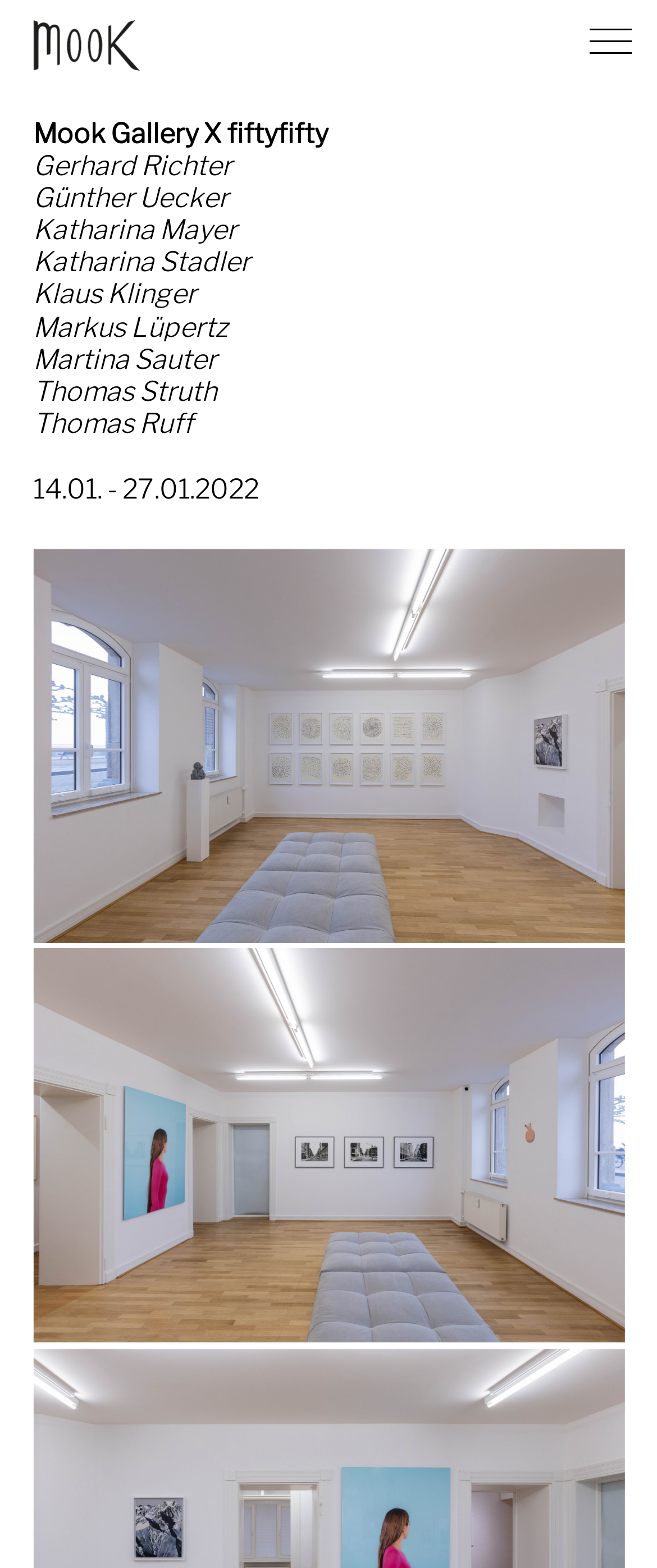Find the bounding box coordinates corresponding to the UI element with the description: "parent_node: Home". The coordinates should be formatted as [left, top, right, bottom], with values as floats between 0 and 1.

[0.05, 0.013, 0.325, 0.045]